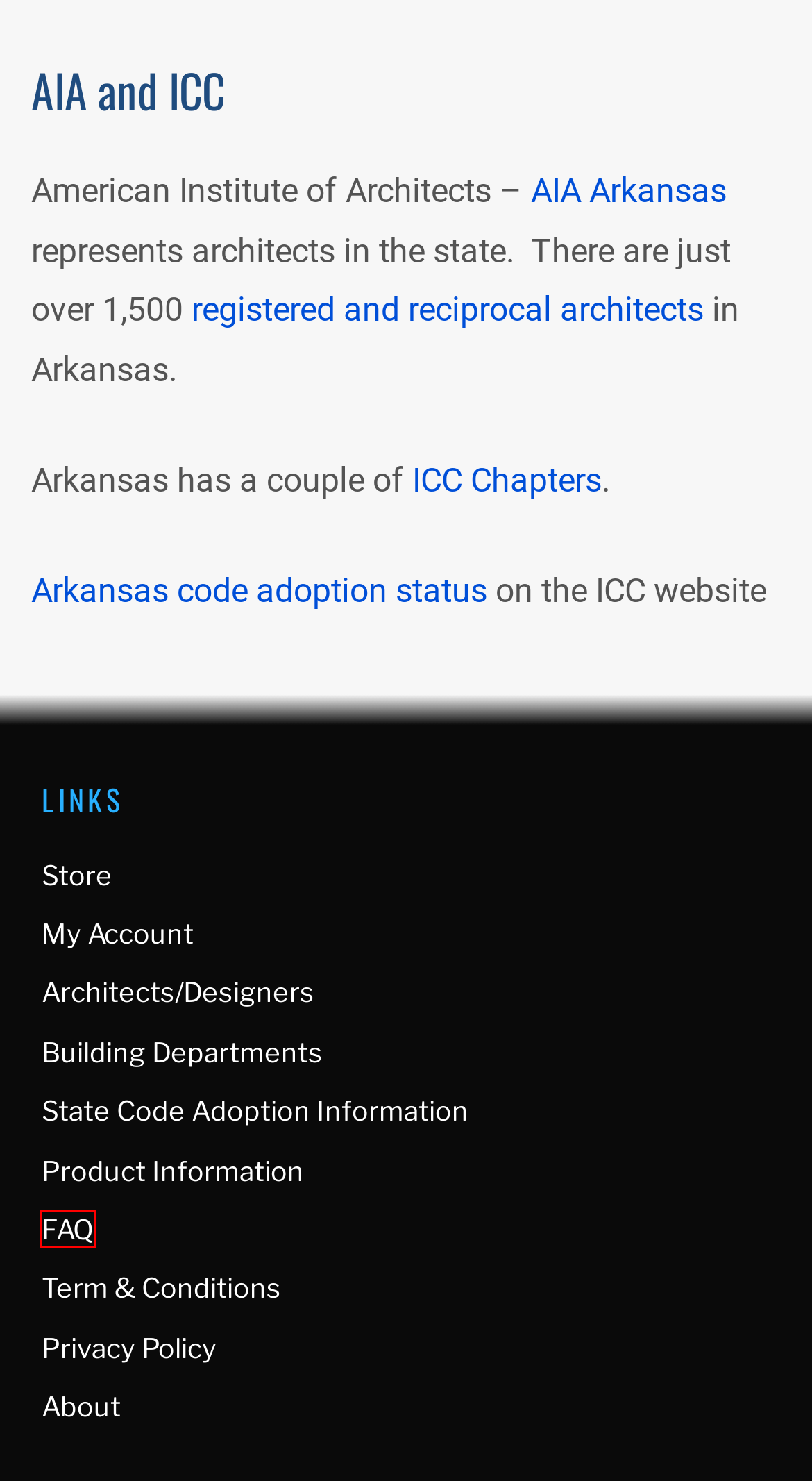You are given a screenshot of a webpage within which there is a red rectangle bounding box. Please choose the best webpage description that matches the new webpage after clicking the selected element in the bounding box. Here are the options:
A. Arkansas | Building Energy Codes Program
B. About - Plan Analyst
C. ICC Chapters & Board/Staff Liaison Map - ICC
D. Store - Plan Analyst
E. FAQ - Plan Analyst
F. Home | AIA Arkansas
G. Term & Conditions - Plan Analyst
H. Privacy Policy - Plan Analyst

E